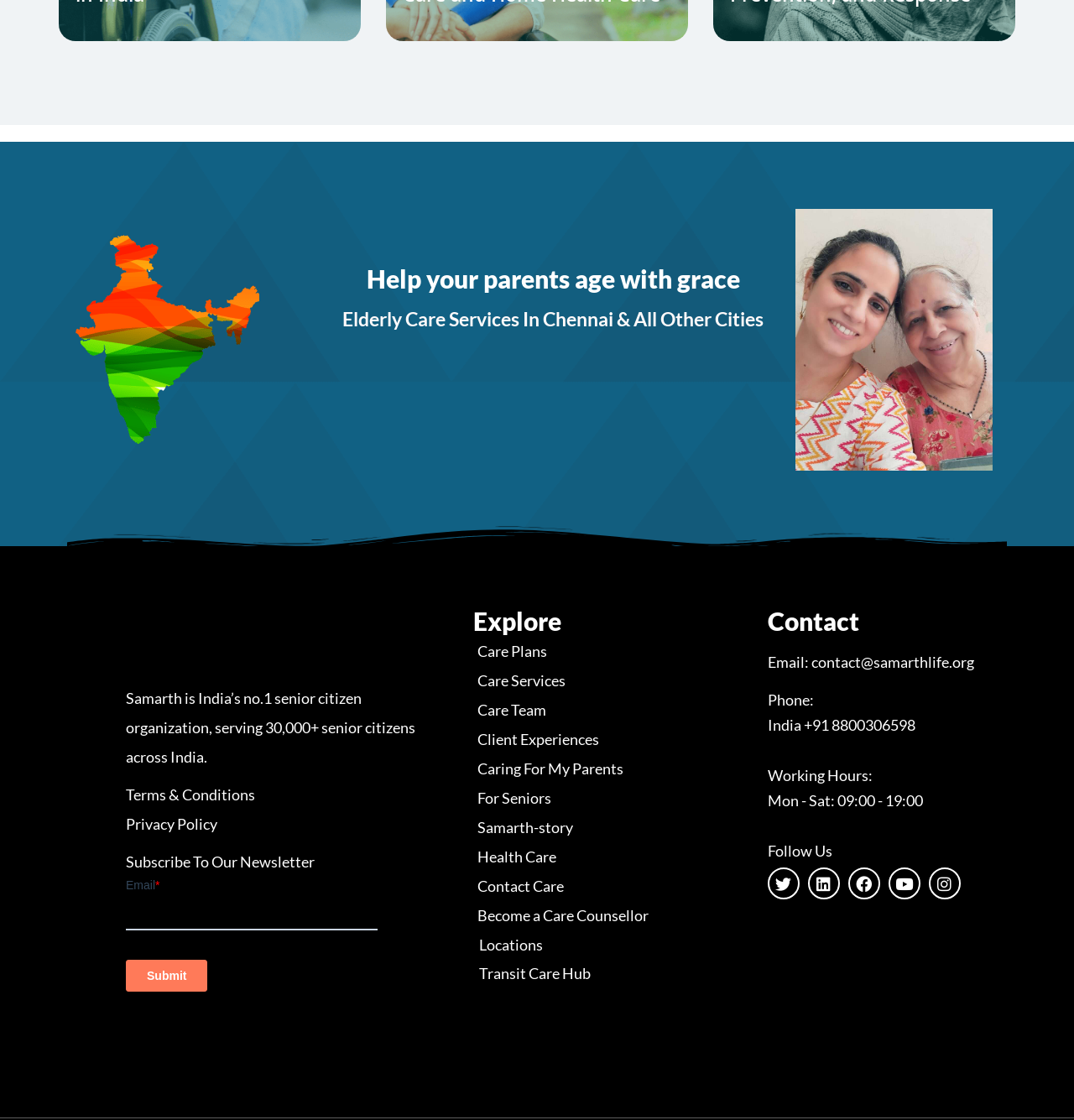Predict the bounding box coordinates of the UI element that matches this description: "For Seniors". The coordinates should be in the format [left, top, right, bottom] with each value between 0 and 1.

[0.429, 0.7, 0.715, 0.726]